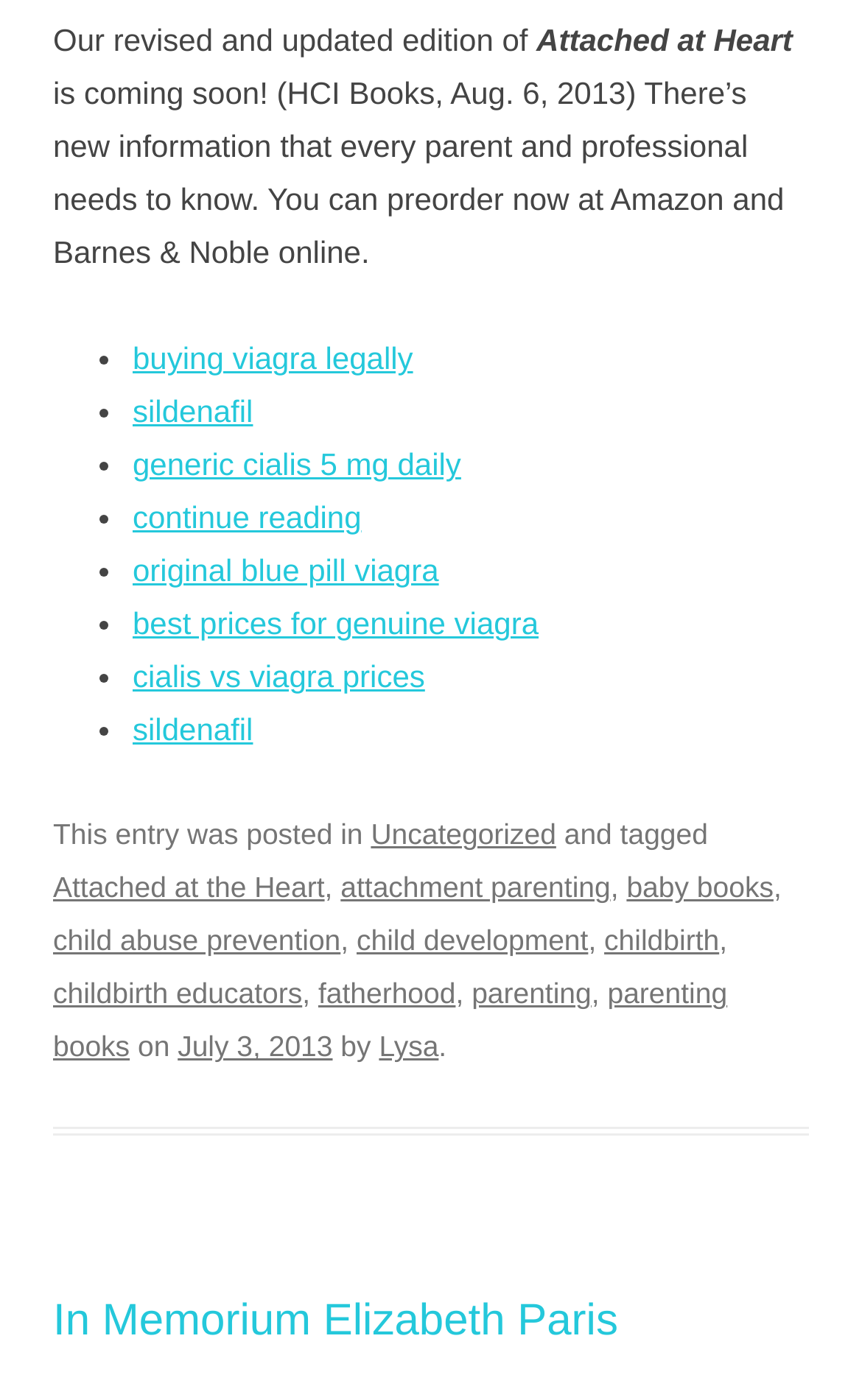Give the bounding box coordinates for this UI element: "best prices for genuine viagra". The coordinates should be four float numbers between 0 and 1, arranged as [left, top, right, bottom].

[0.154, 0.433, 0.625, 0.458]